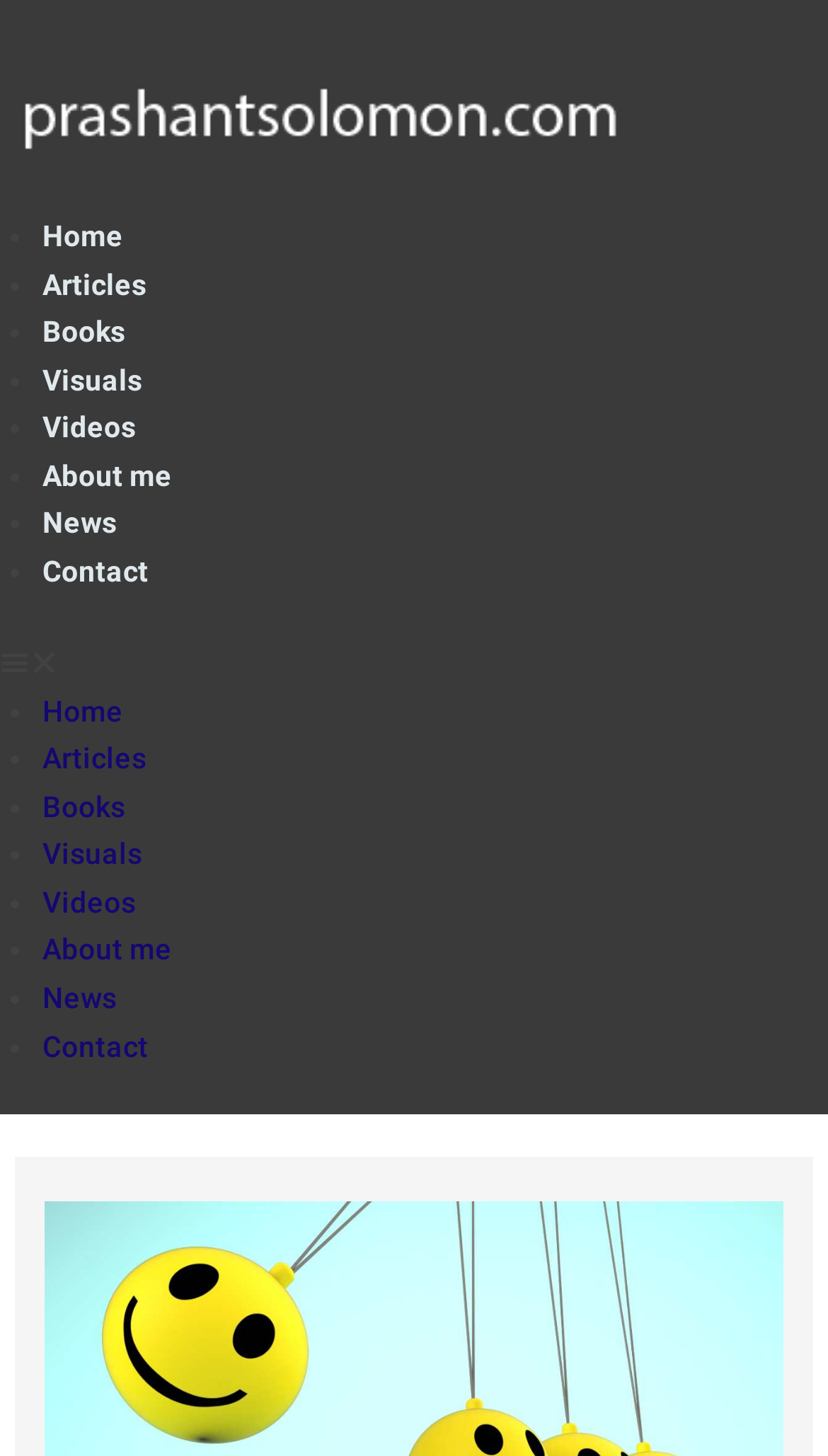Answer this question using a single word or a brief phrase:
Is the menu expanded?

No